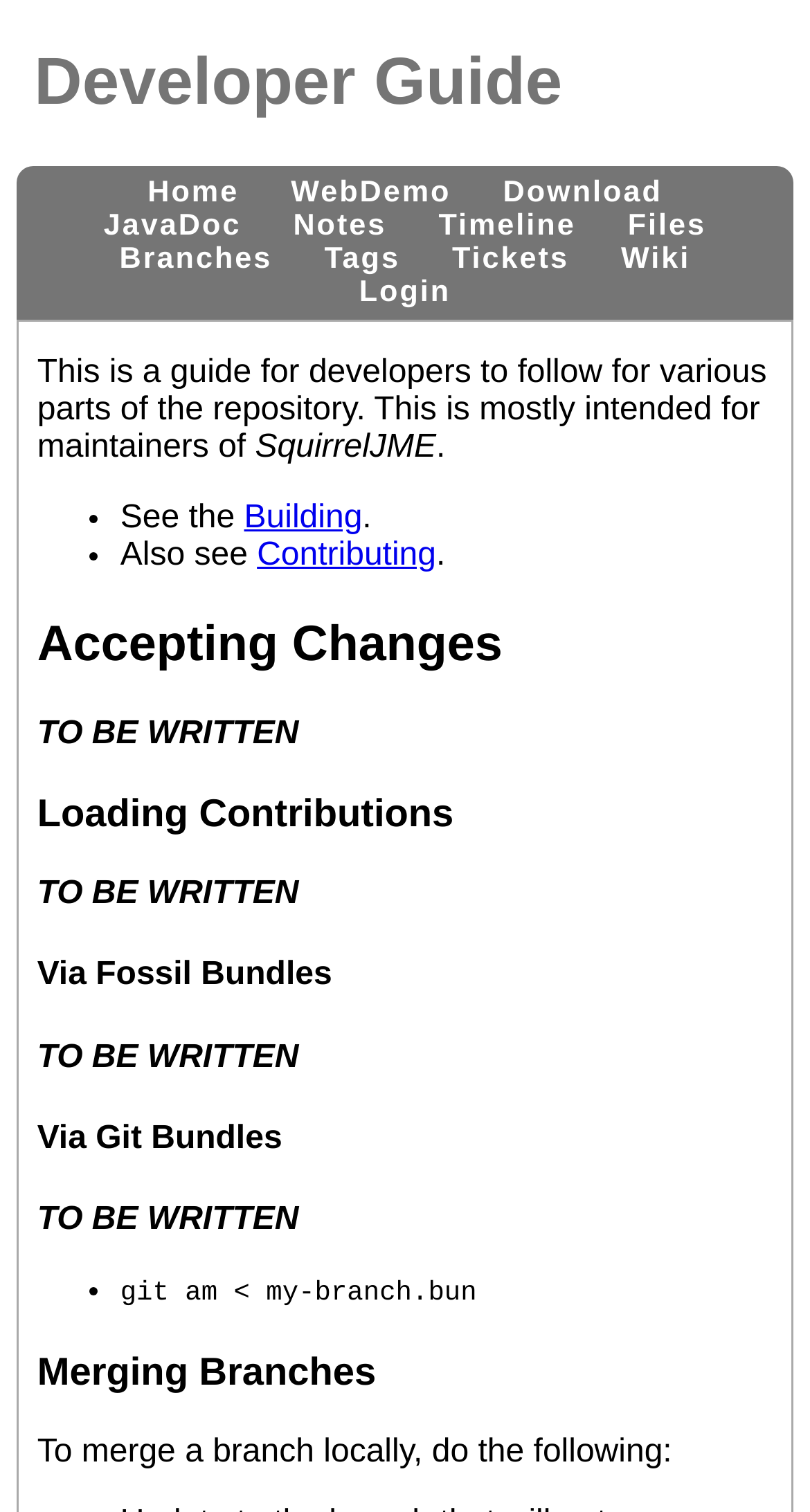Provide a single word or phrase to answer the given question: 
How many links are there in the top navigation bar?

7